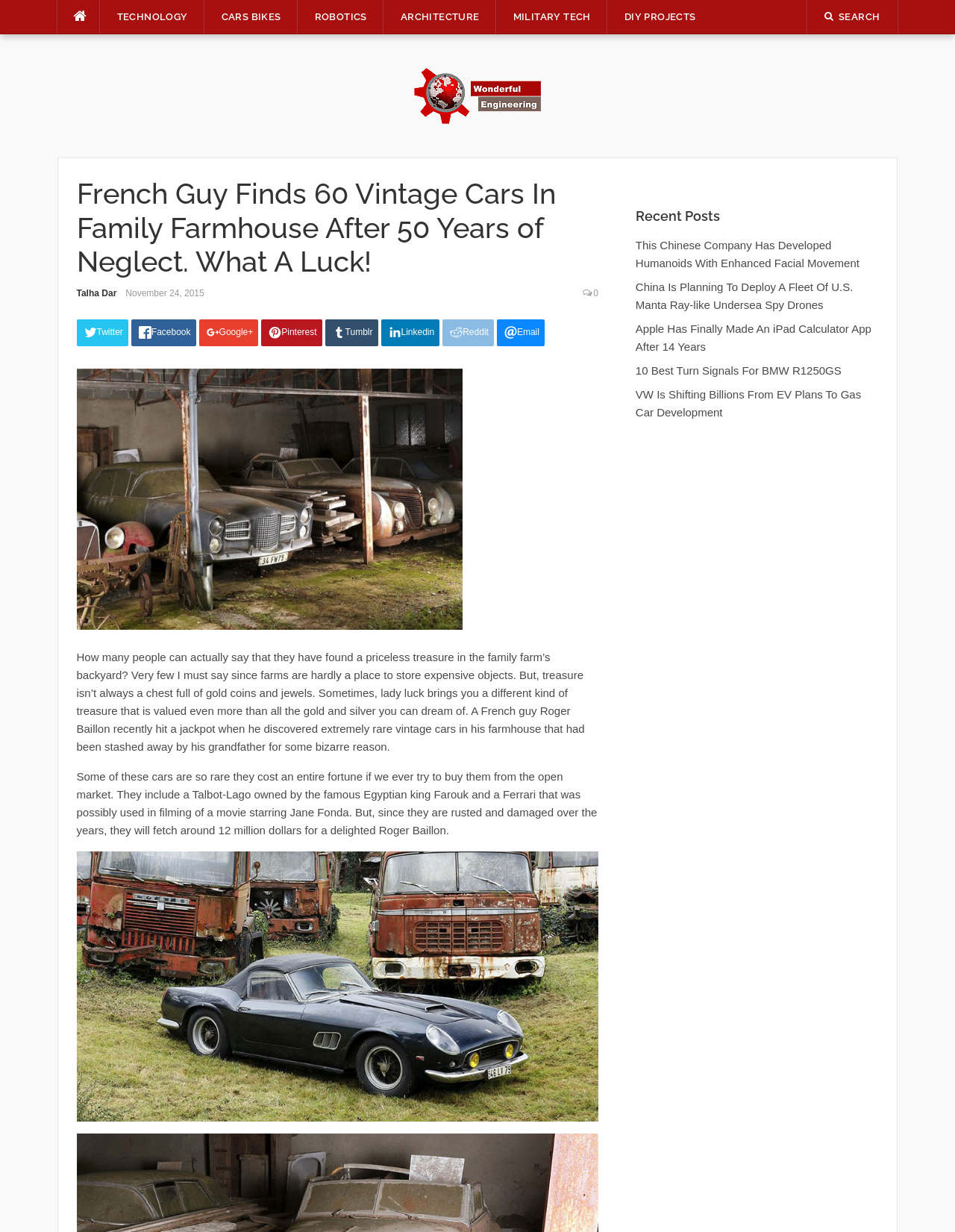How many recent posts are listed?
Utilize the image to construct a detailed and well-explained answer.

I counted the number of link elements under the heading 'Recent Posts', which lists 5 recent articles.